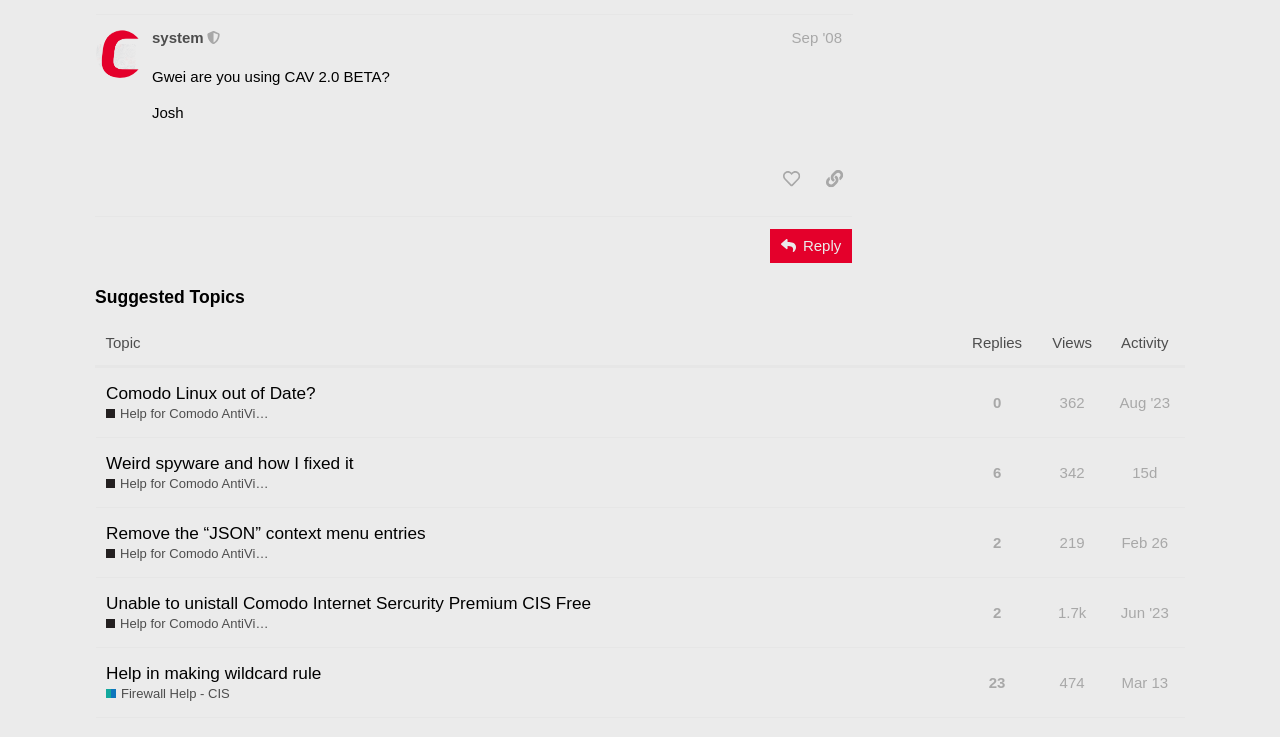Please indicate the bounding box coordinates for the clickable area to complete the following task: "Like this post". The coordinates should be specified as four float numbers between 0 and 1, i.e., [left, top, right, bottom].

[0.604, 0.22, 0.633, 0.266]